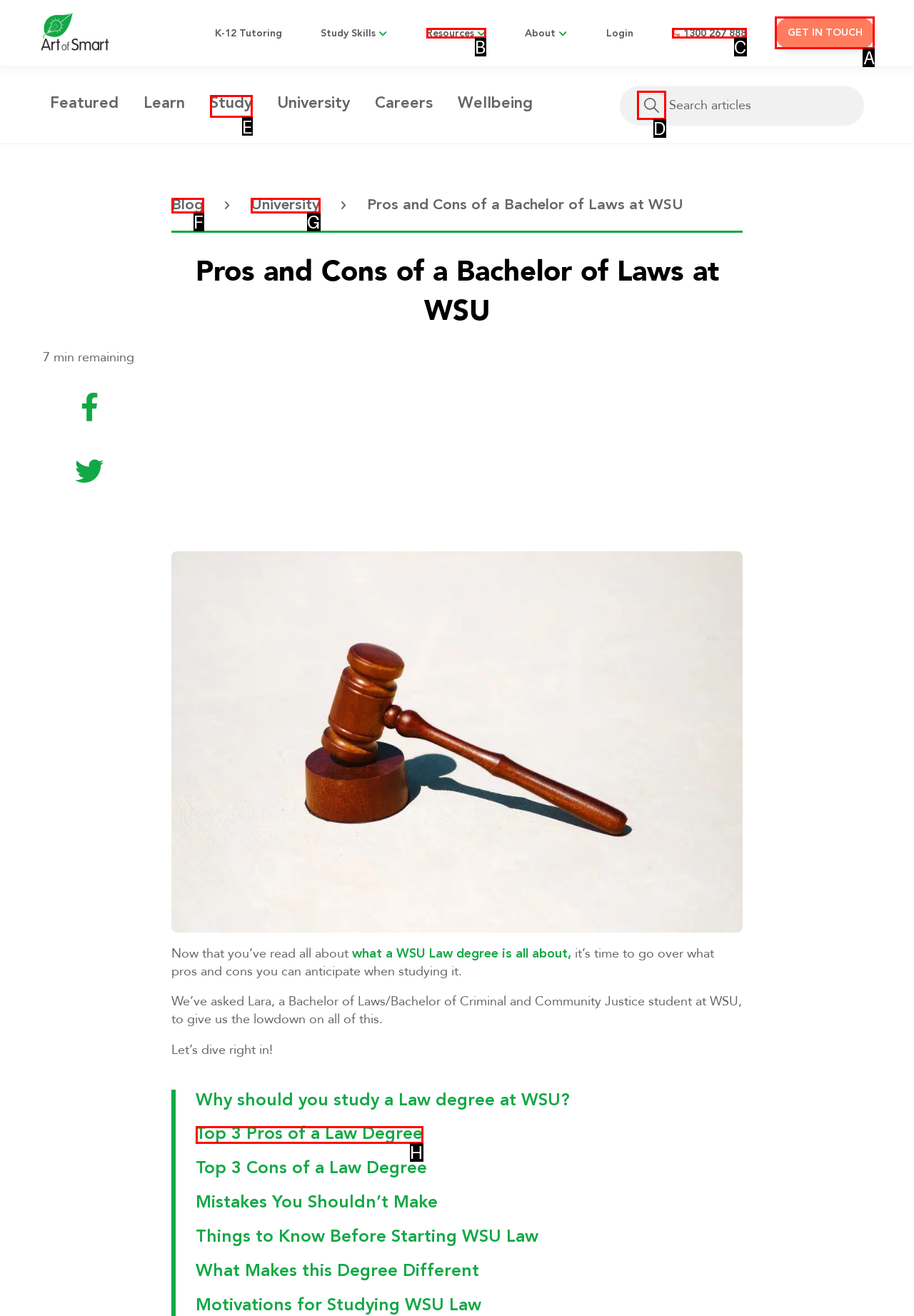Tell me which option I should click to complete the following task: Click on the 'GET IN TOUCH' link Answer with the option's letter from the given choices directly.

A